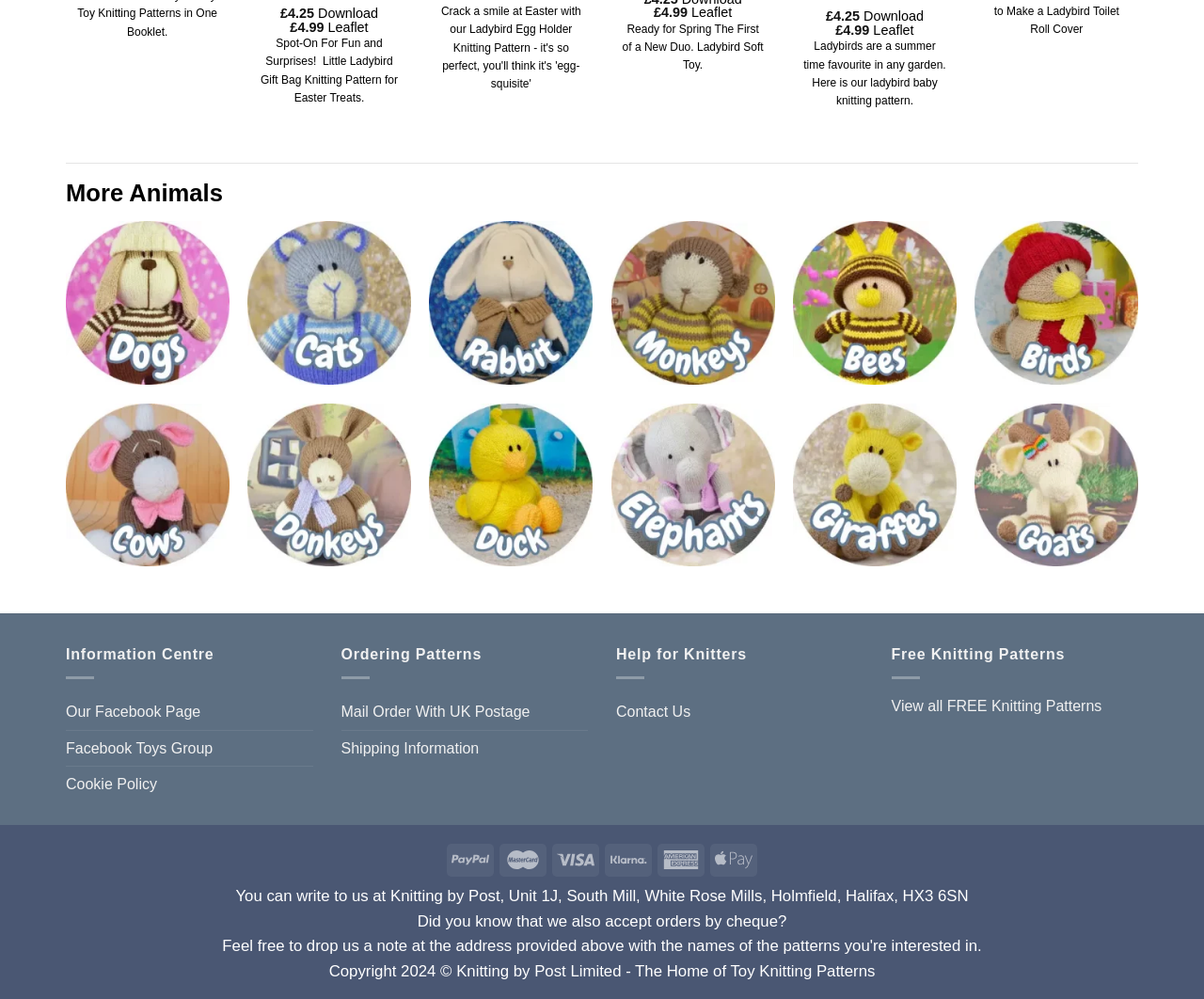From the element description: "View all FREE Knitting Patterns", extract the bounding box coordinates of the UI element. The coordinates should be expressed as four float numbers between 0 and 1, in the order [left, top, right, bottom].

[0.74, 0.699, 0.915, 0.715]